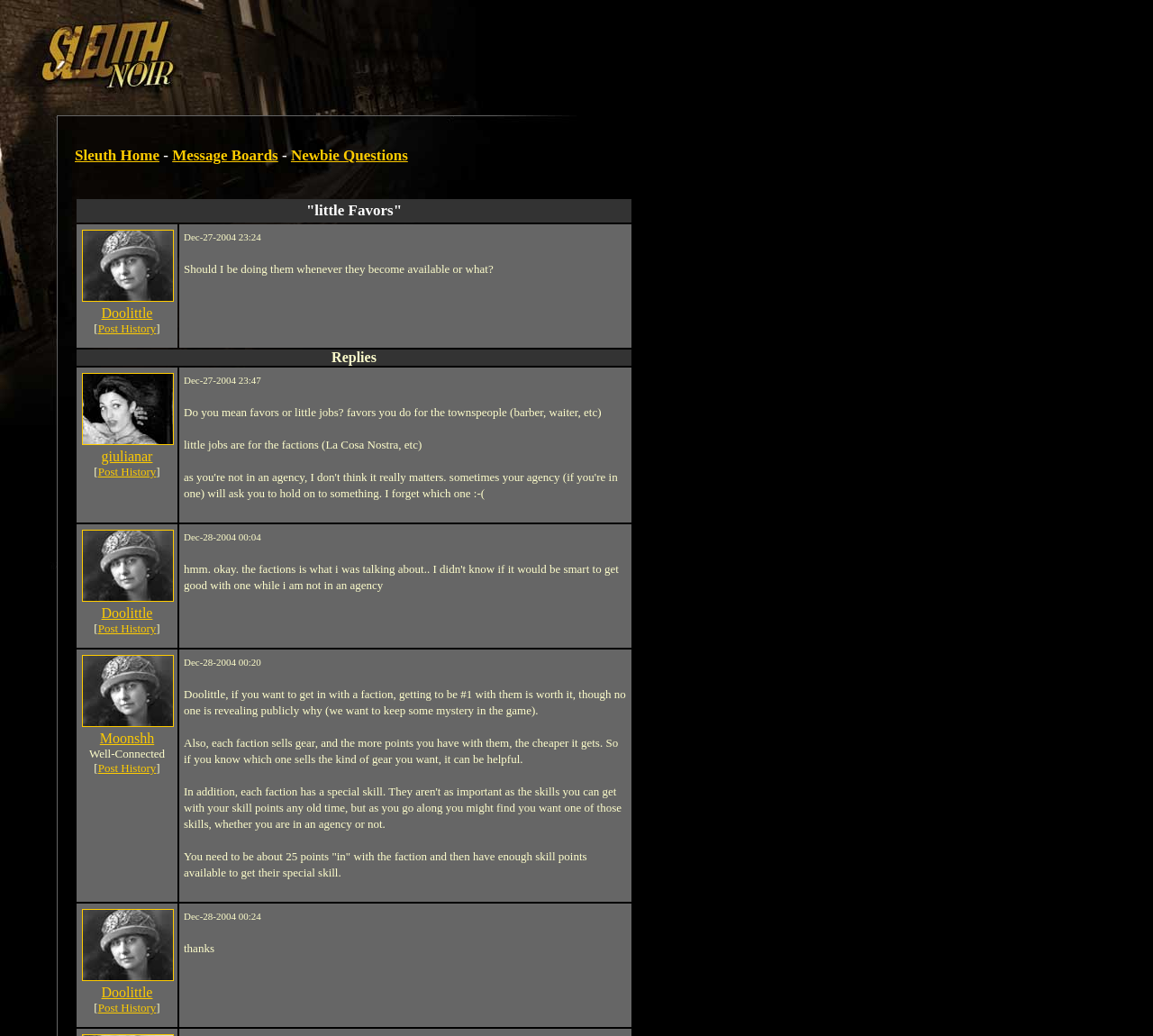Refer to the element description Doolittle and identify the corresponding bounding box in the screenshot. Format the coordinates as (top-left x, top-left y, bottom-right x, bottom-right y) with values in the range of 0 to 1.

[0.088, 0.584, 0.132, 0.599]